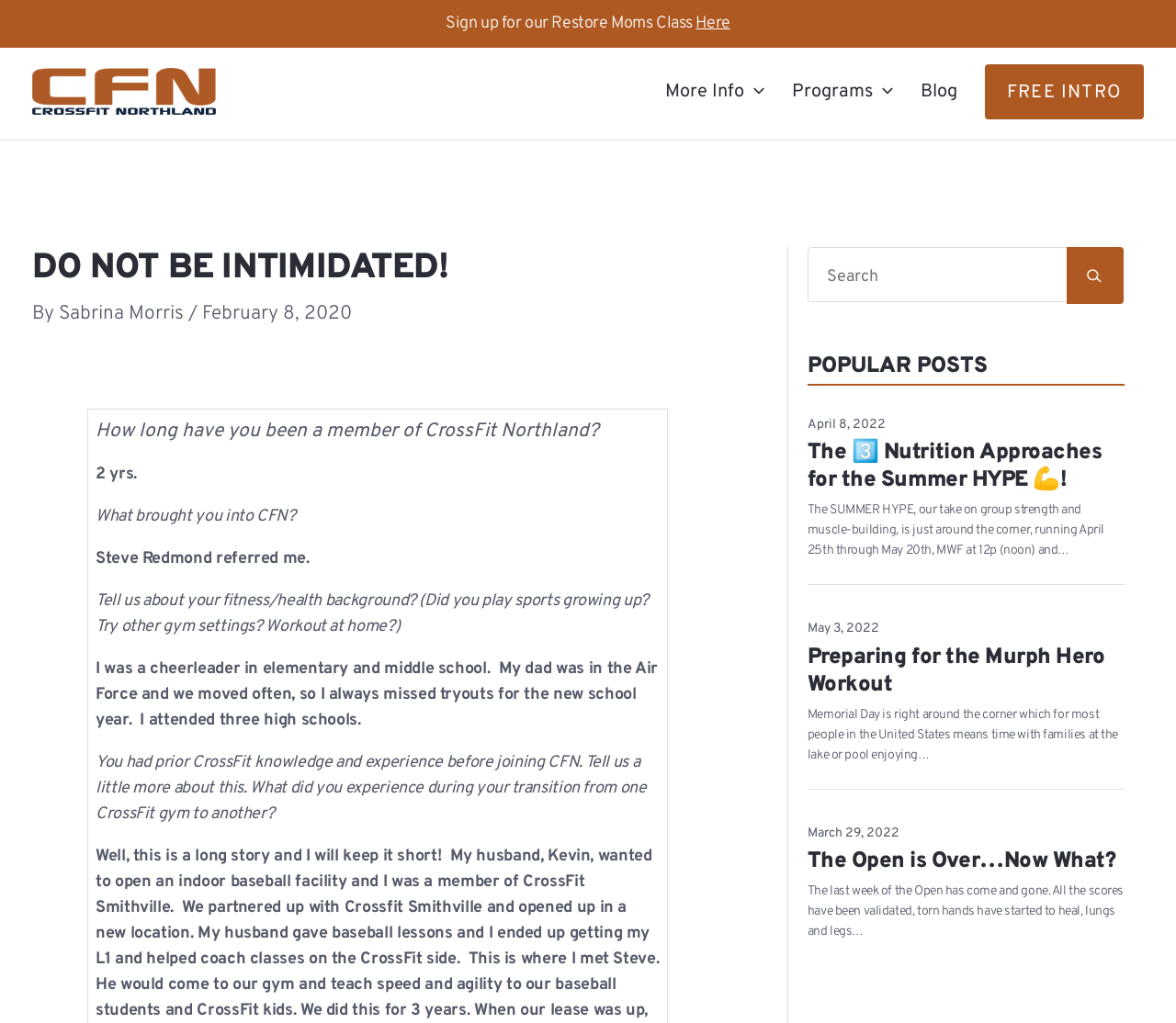Please find and give the text of the main heading on the webpage.

DO NOT BE INTIMIDATED!